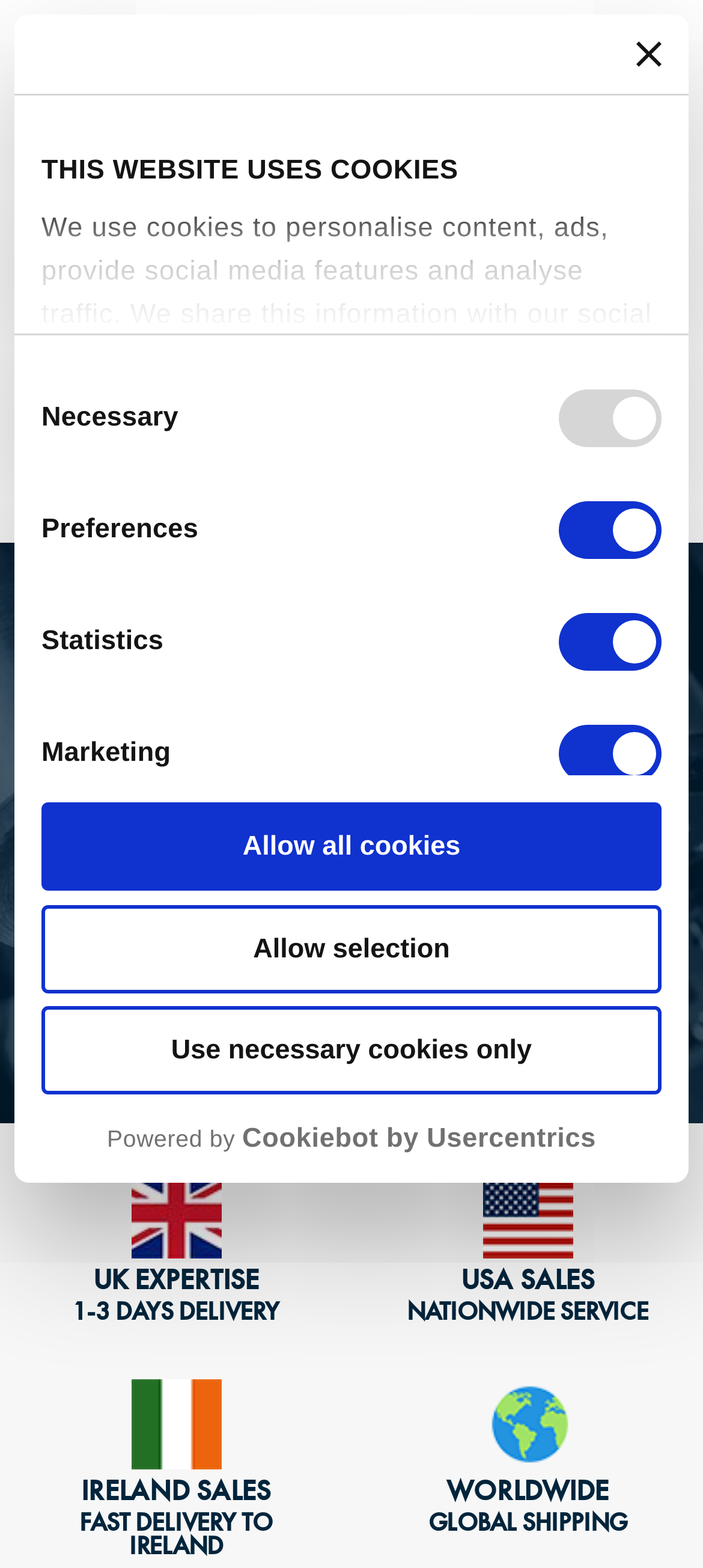Can you determine the bounding box coordinates of the area that needs to be clicked to fulfill the following instruction: "Talk to a specialist today"?

[0.608, 0.171, 0.921, 0.205]